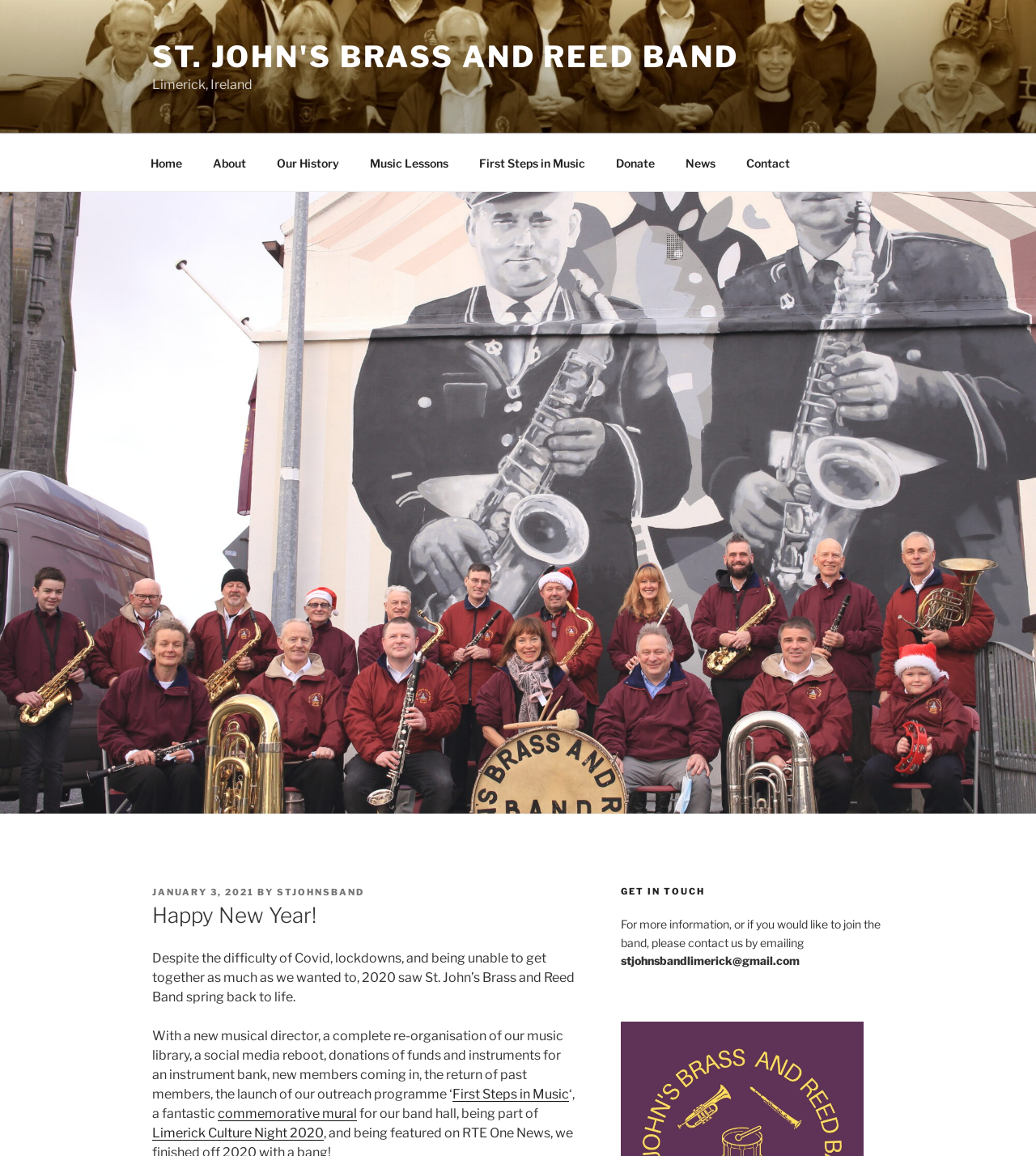Predict the bounding box of the UI element that fits this description: "Limerick Culture Night 2020".

[0.147, 0.973, 0.312, 0.987]